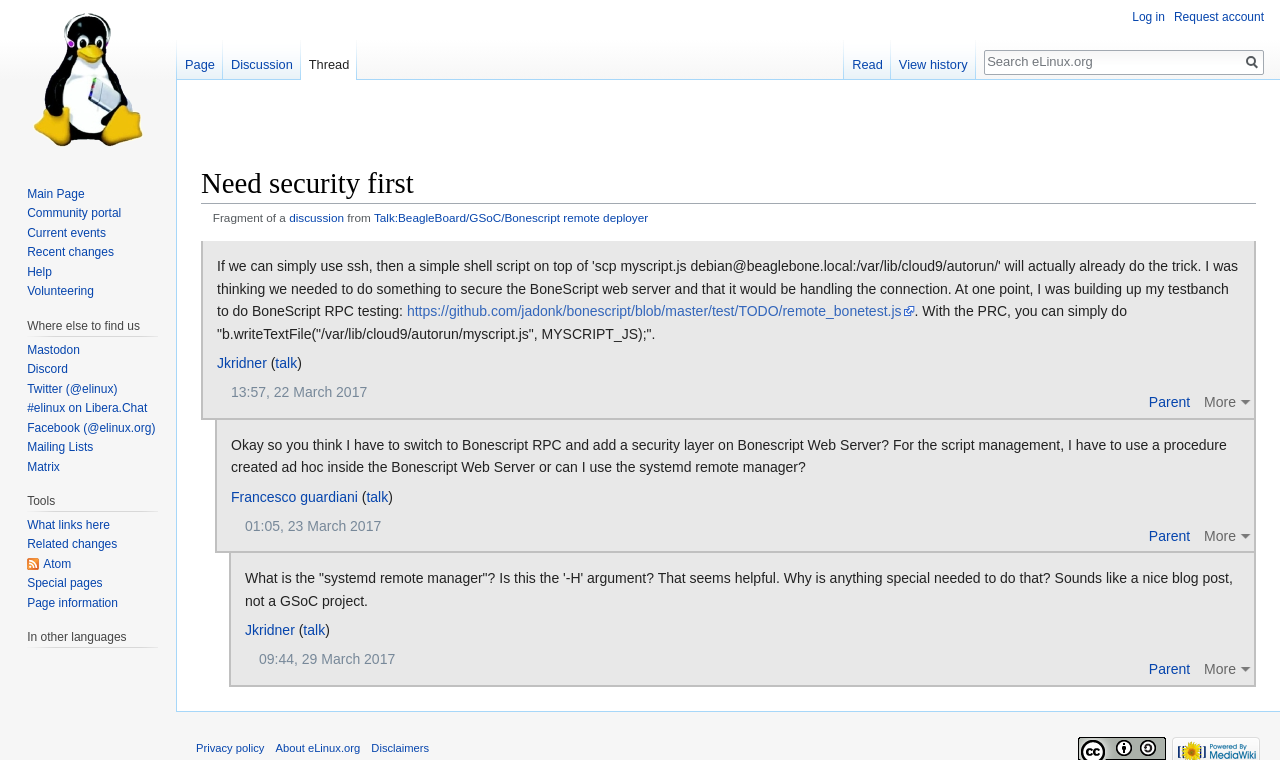Predict the bounding box coordinates for the UI element described as: "View history". The coordinates should be four float numbers between 0 and 1, presented as [left, top, right, bottom].

[0.696, 0.053, 0.762, 0.106]